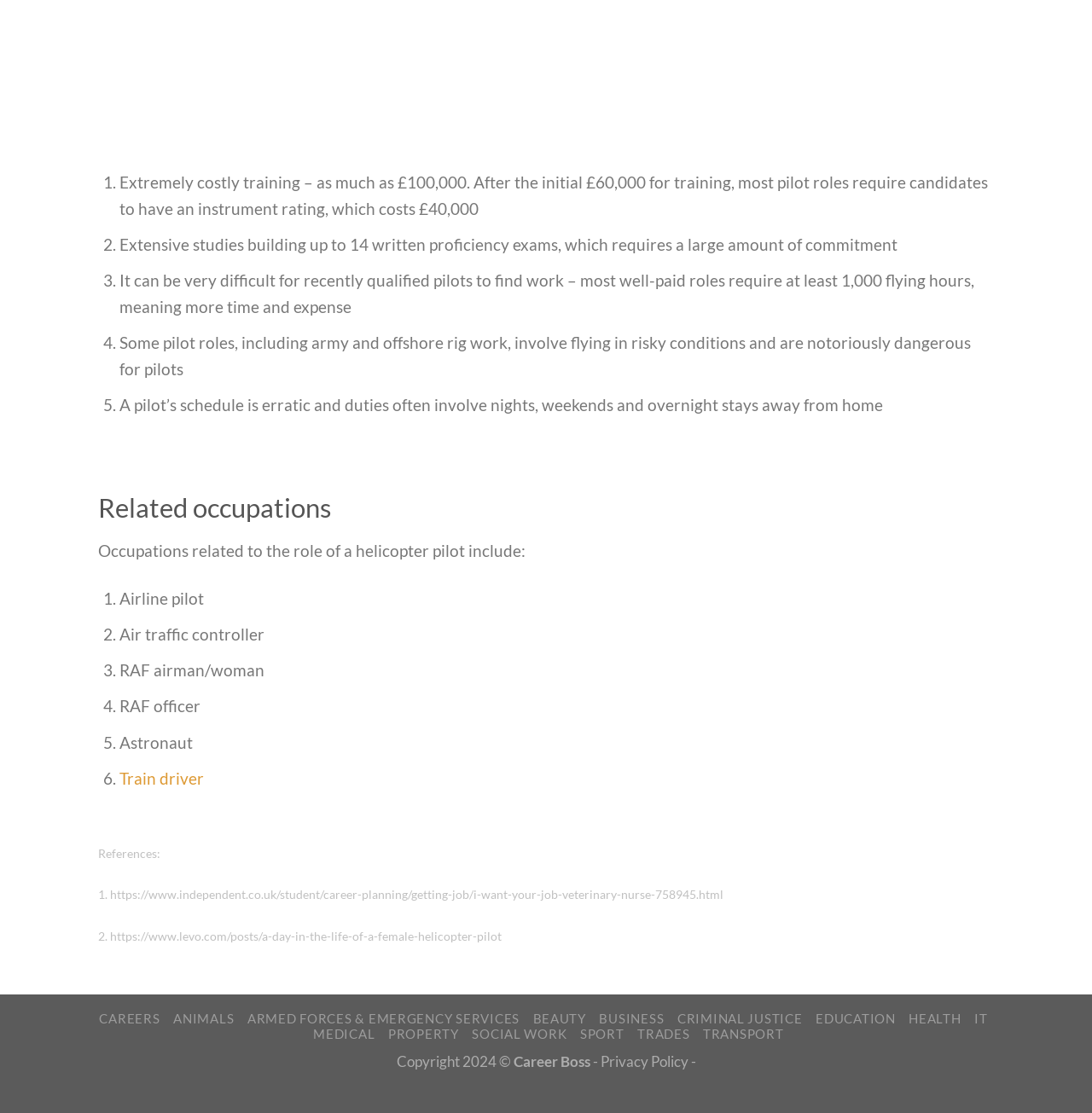Using the information from the screenshot, answer the following question thoroughly:
What is the name of the website?

The name of the website can be found at the bottom of the webpage, where it says 'Copyright 2024 © Career Boss'. This suggests that the website is owned or operated by an entity called Career Boss.